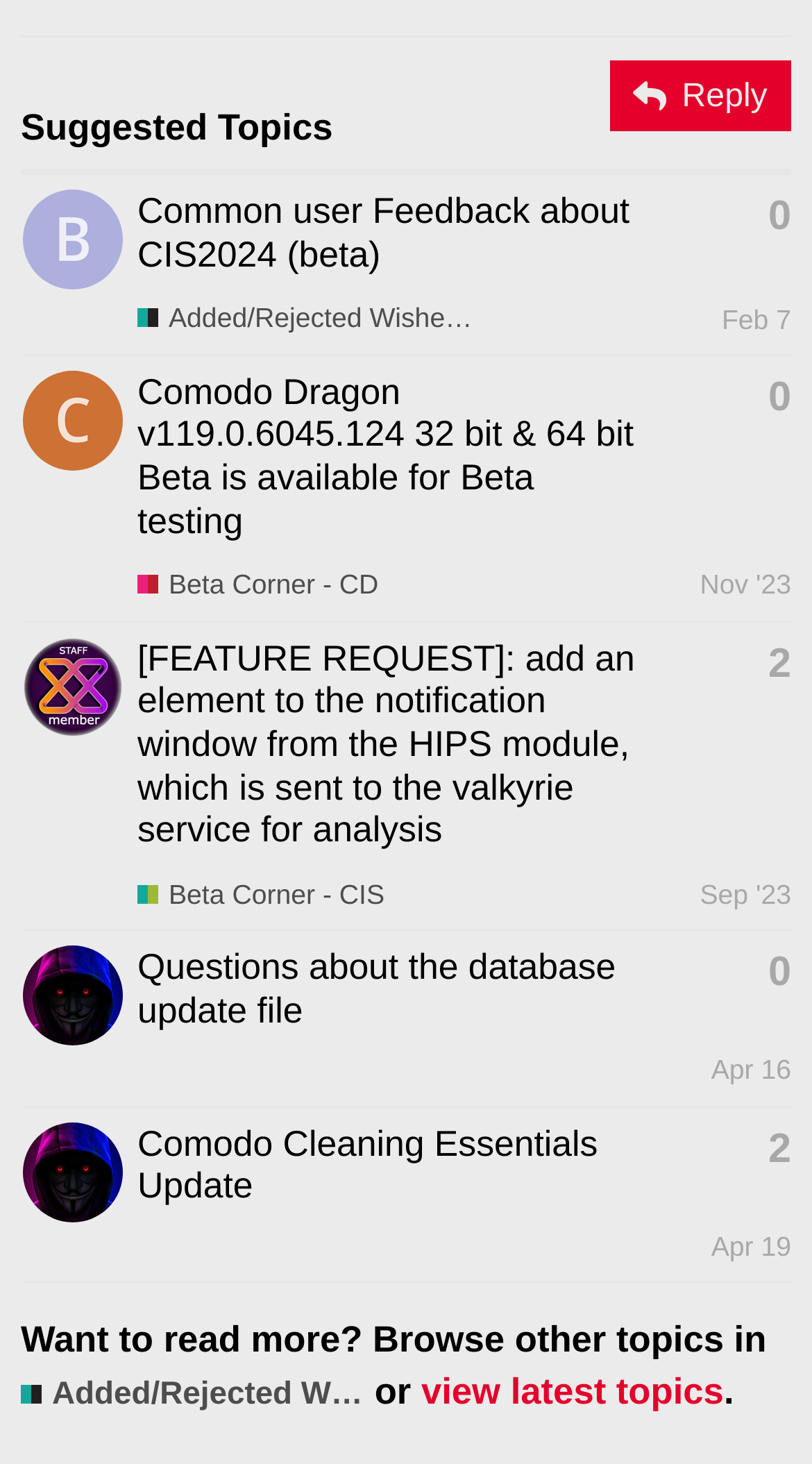Determine the bounding box coordinates of the element that should be clicked to execute the following command: "Visit Odisha Magazines homepage".

None